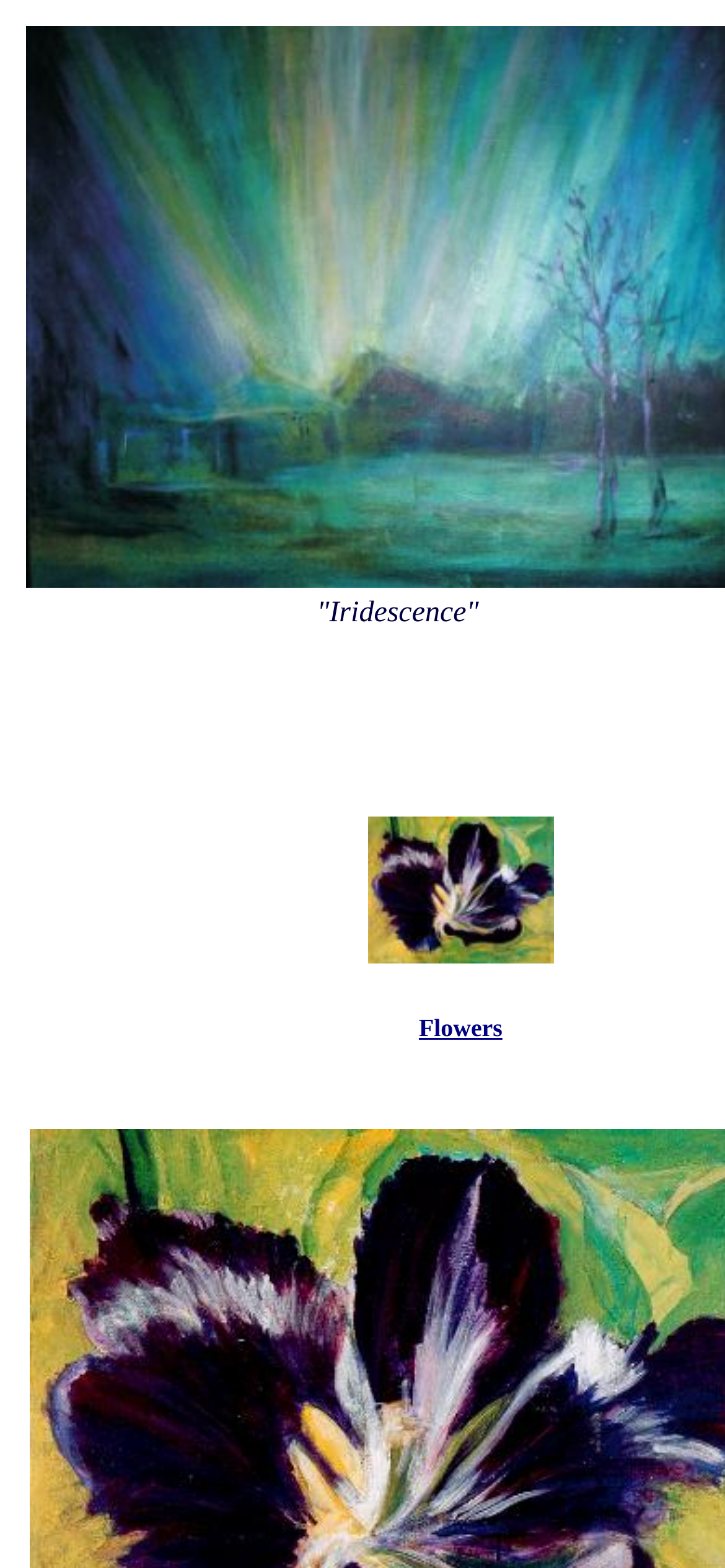What is the headline of the webpage?

Vivien Tytor
Artist